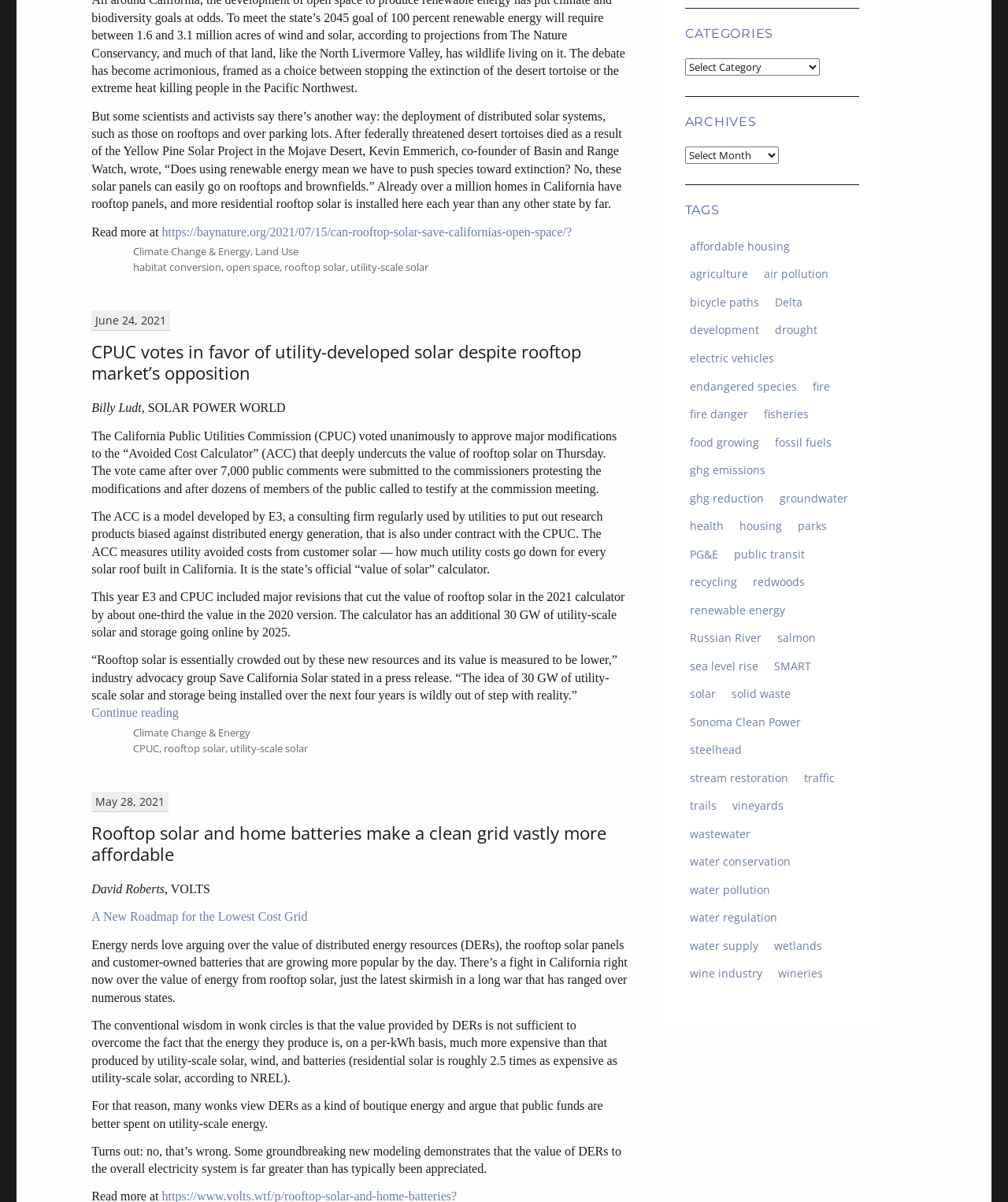How many tags are listed on this webpage?
From the image, respond using a single word or phrase.

24